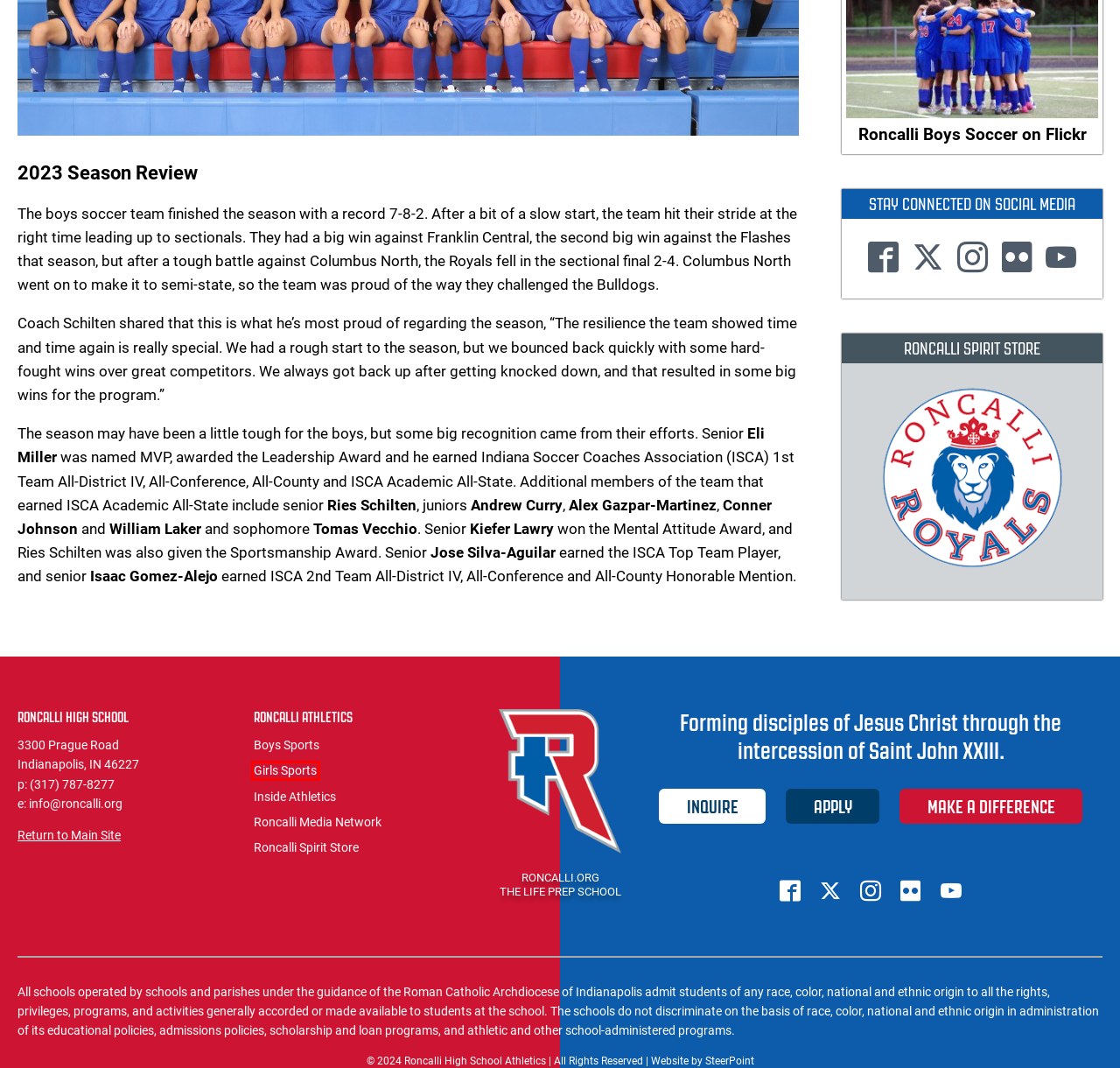Observe the screenshot of a webpage with a red bounding box around an element. Identify the webpage description that best fits the new page after the element inside the bounding box is clicked. The candidates are:
A. Girls Sports - Roncalli High School Athletics
B. Boys Golf Coaches - Roncalli High School Athletics
C. Girls Wrestling Roster - Roncalli High School Athletics
D. Boys Sports - Roncalli High School Athletics
E. Roncalli High School
F. Boys Cross Country Schedules - Roncalli High School Athletics
G. Boys Basketball Rosters - Roncalli High School Athletics
H. Girls Soccer Schedules - Roncalli High School Athletics

A